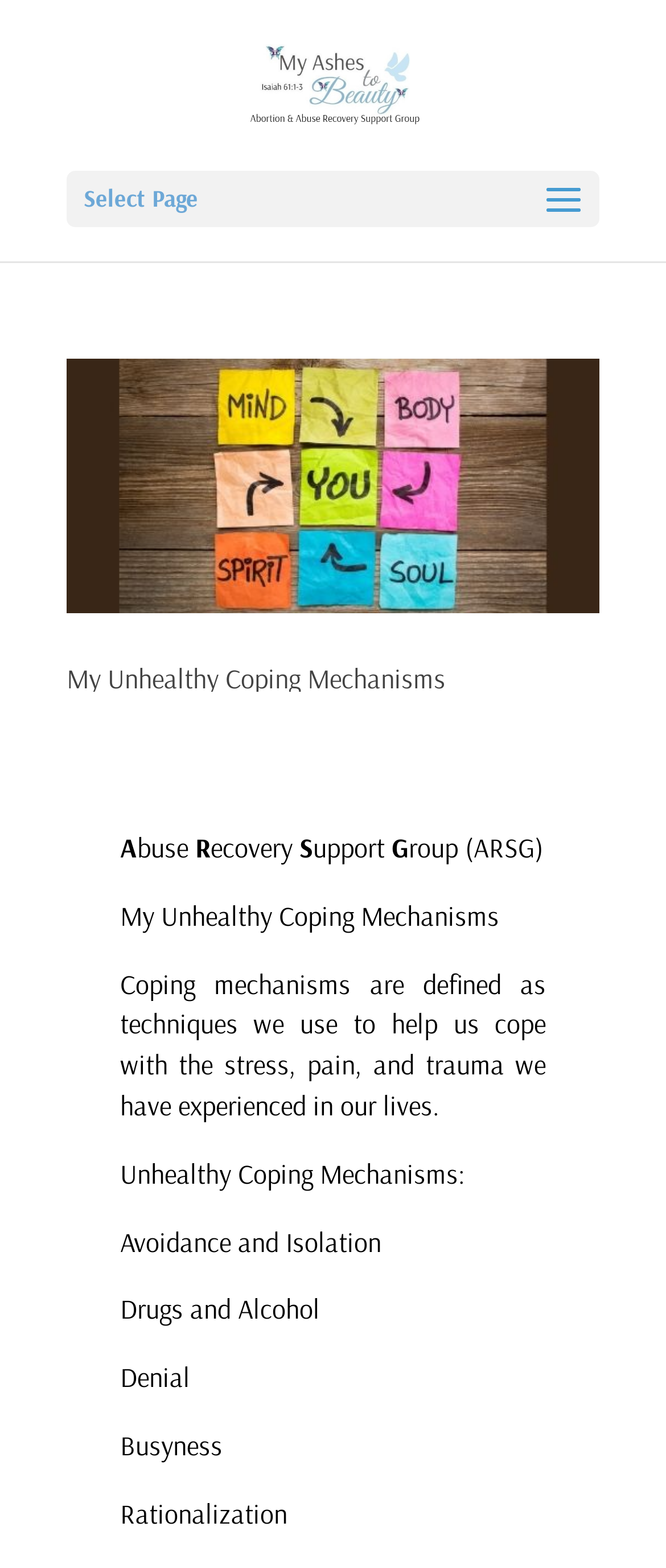Observe the image and answer the following question in detail: What is the definition of coping mechanisms?

The definition of coping mechanisms can be found in the text that says 'Coping mechanisms are defined as techniques we use to help us cope with the stress, pain, and trauma we have experienced in our lives'.